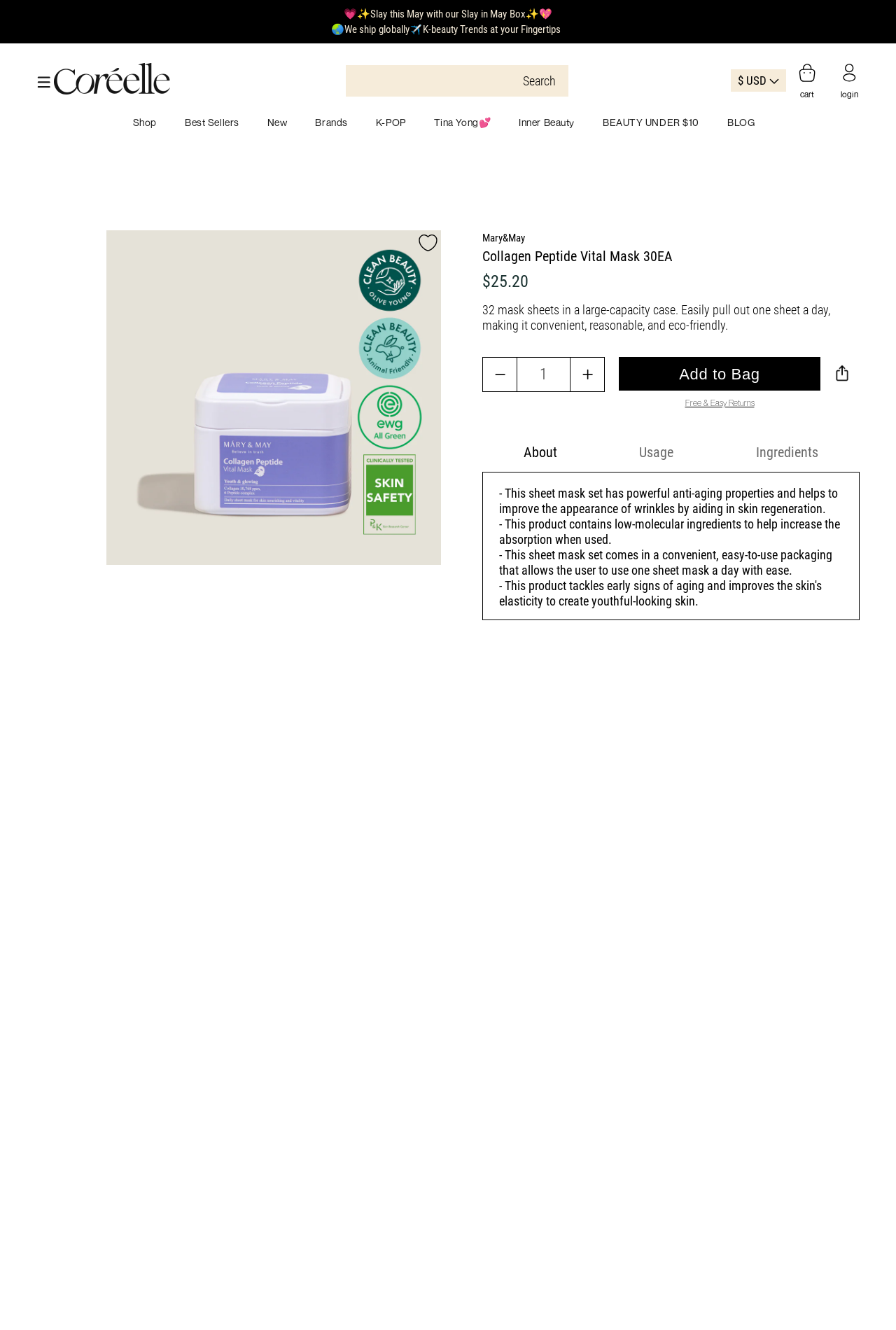Identify the bounding box coordinates of the section that should be clicked to achieve the task described: "Browse best sellers".

[0.191, 0.083, 0.283, 0.104]